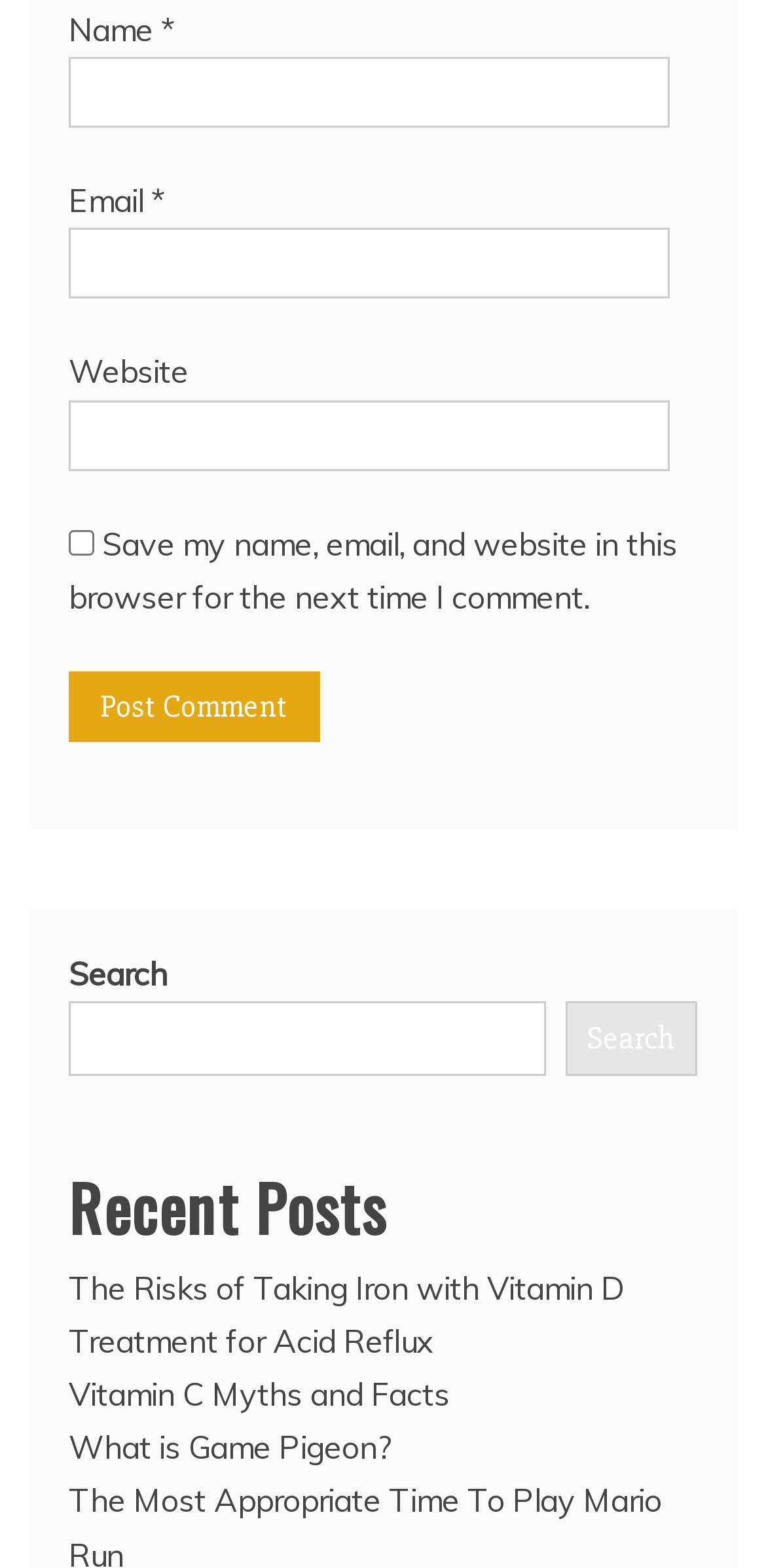Identify the bounding box coordinates of the clickable section necessary to follow the following instruction: "Read about the risks of taking iron with vitamin D". The coordinates should be presented as four float numbers from 0 to 1, i.e., [left, top, right, bottom].

[0.09, 0.808, 0.815, 0.833]